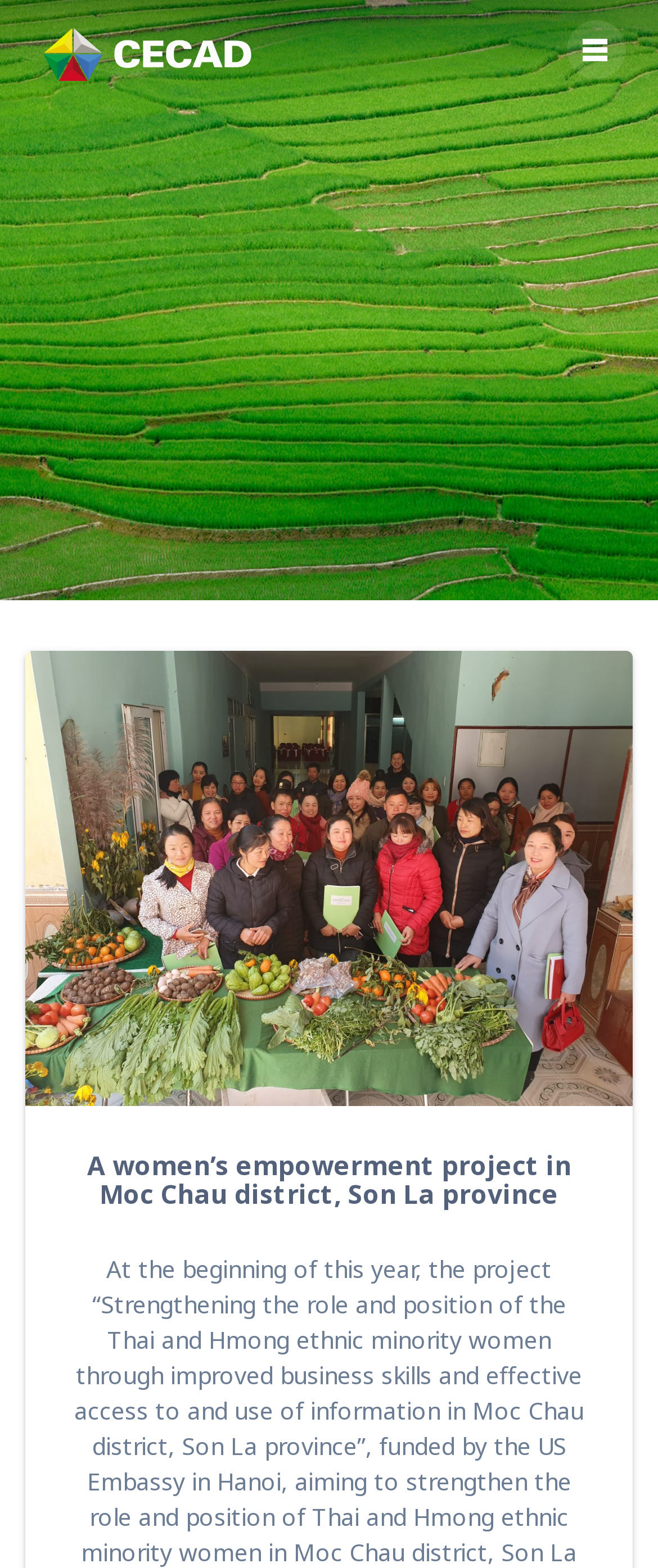Locate the UI element described by alt="CECAD" and provide its bounding box coordinates. Use the format (top-left x, top-left y, bottom-right x, bottom-right y) with all values as floating point numbers between 0 and 1.

[0.05, 0.011, 0.386, 0.054]